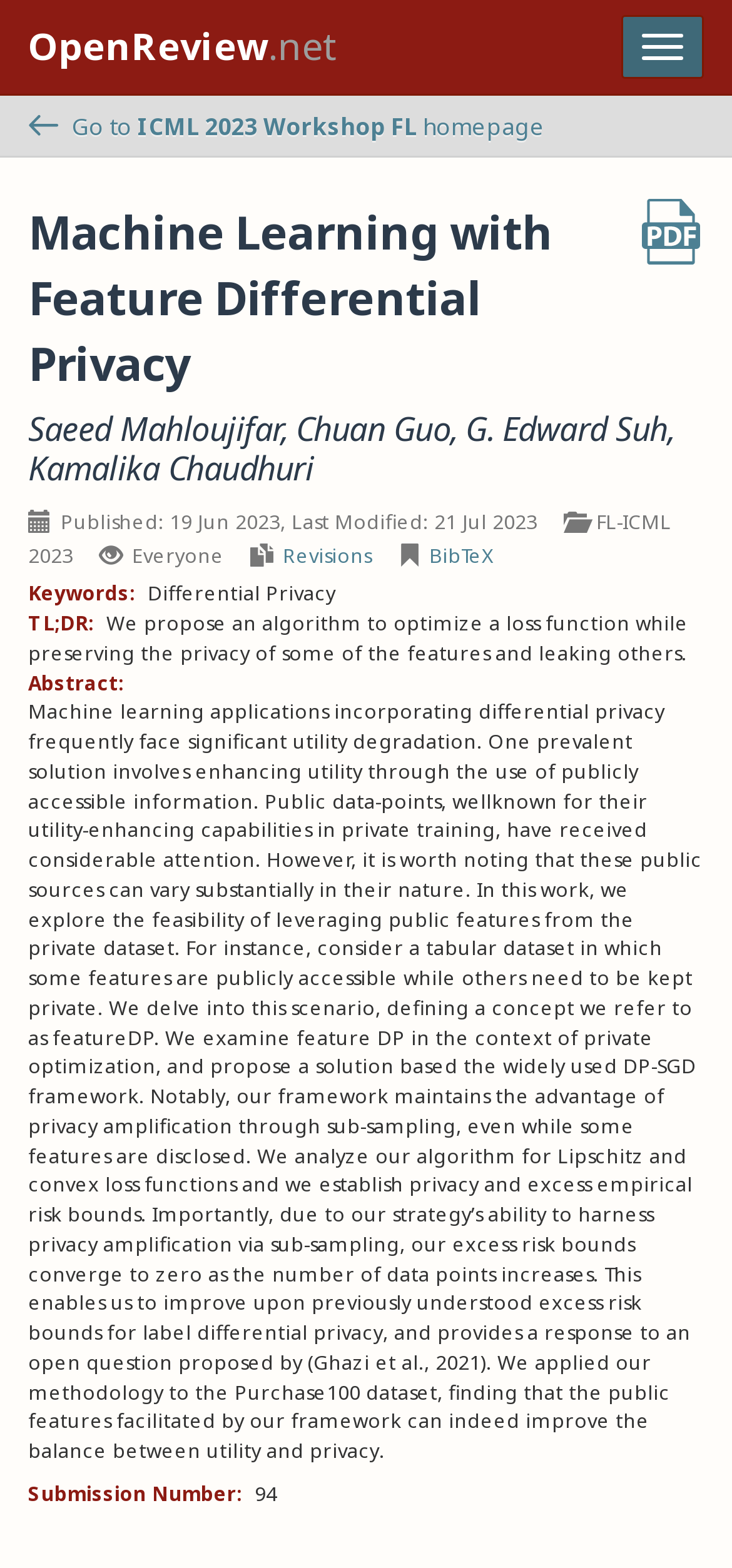Find and specify the bounding box coordinates that correspond to the clickable region for the instruction: "Toggle navigation".

[0.849, 0.01, 0.962, 0.05]